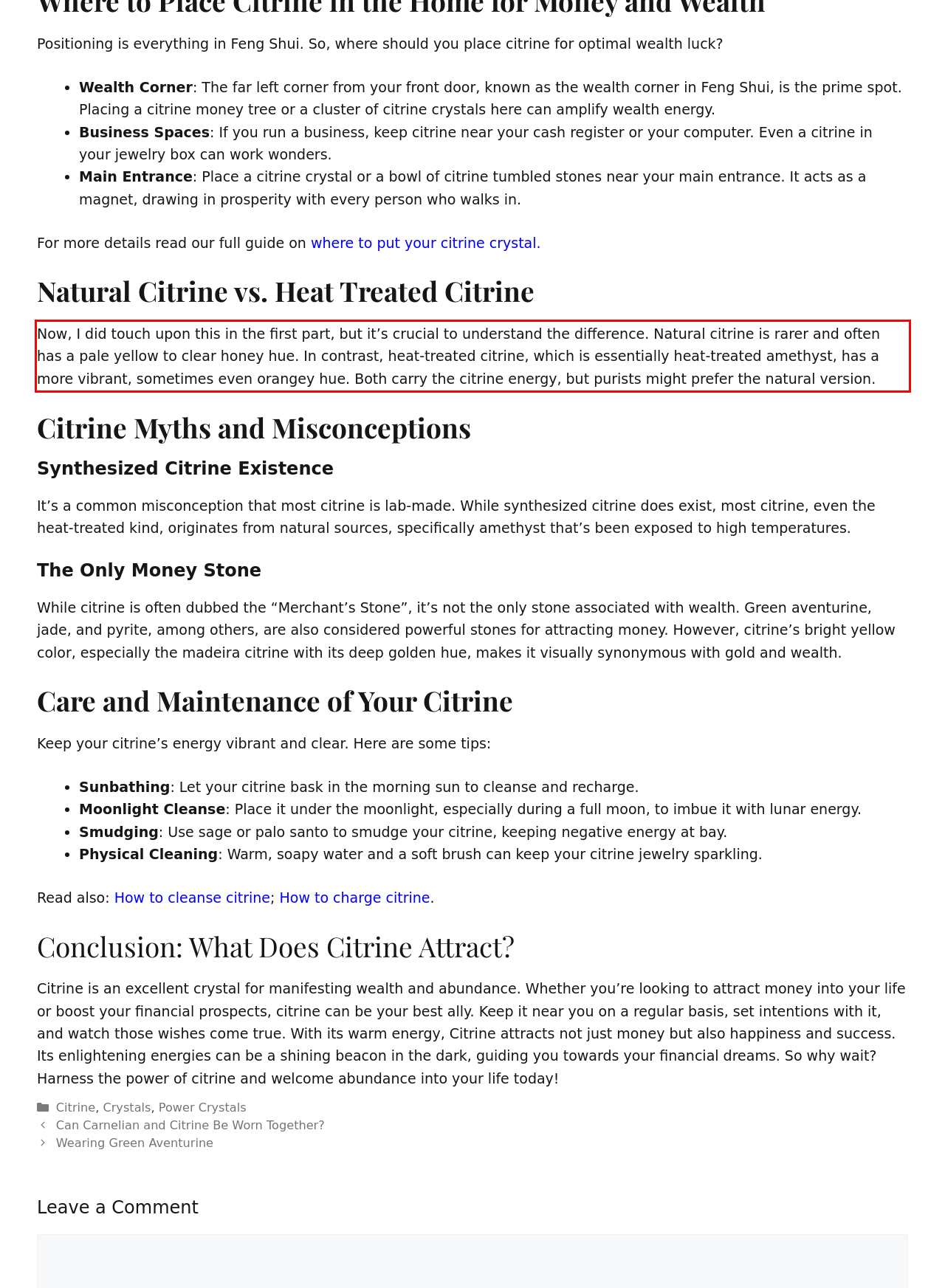Identify the text inside the red bounding box in the provided webpage screenshot and transcribe it.

Now, I did touch upon this in the first part, but it’s crucial to understand the difference. Natural citrine is rarer and often has a pale yellow to clear honey hue. In contrast, heat-treated citrine, which is essentially heat-treated amethyst, has a more vibrant, sometimes even orangey hue. Both carry the citrine energy, but purists might prefer the natural version.